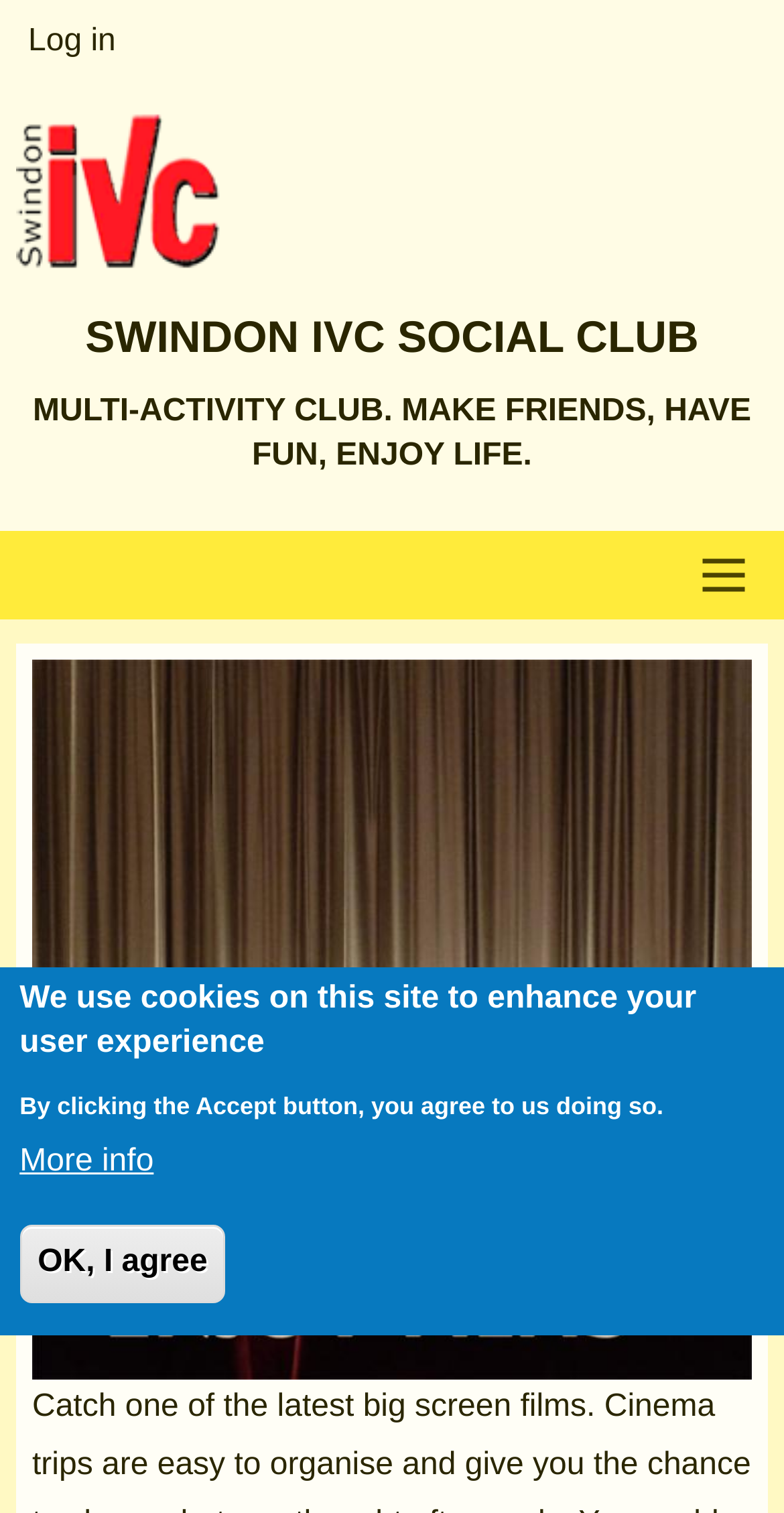Provide the bounding box coordinates for the UI element that is described as: "Log in".

[0.0, 0.0, 0.184, 0.057]